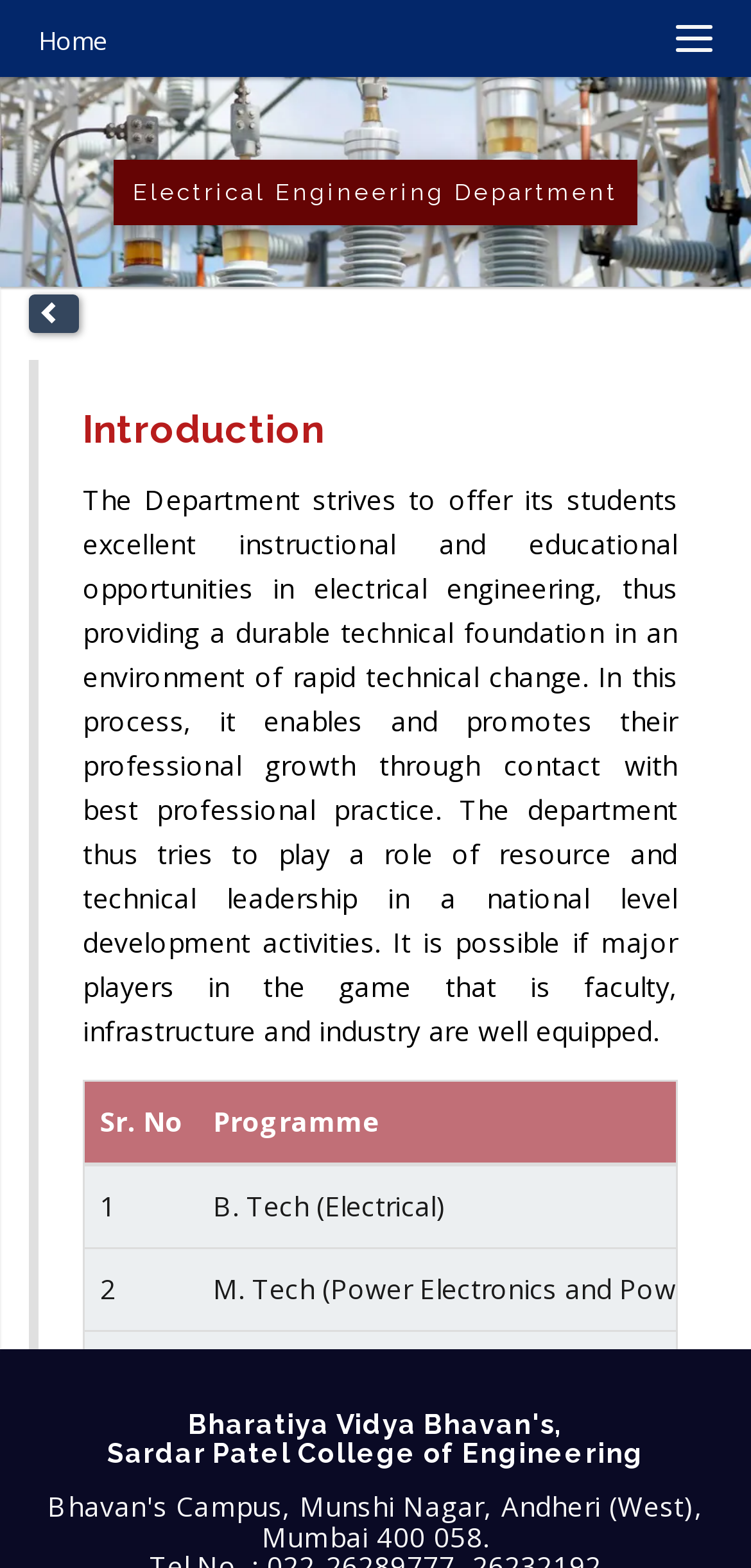Based on the provided description, "Home", find the bounding box of the corresponding UI element in the screenshot.

[0.026, 0.0, 0.145, 0.042]